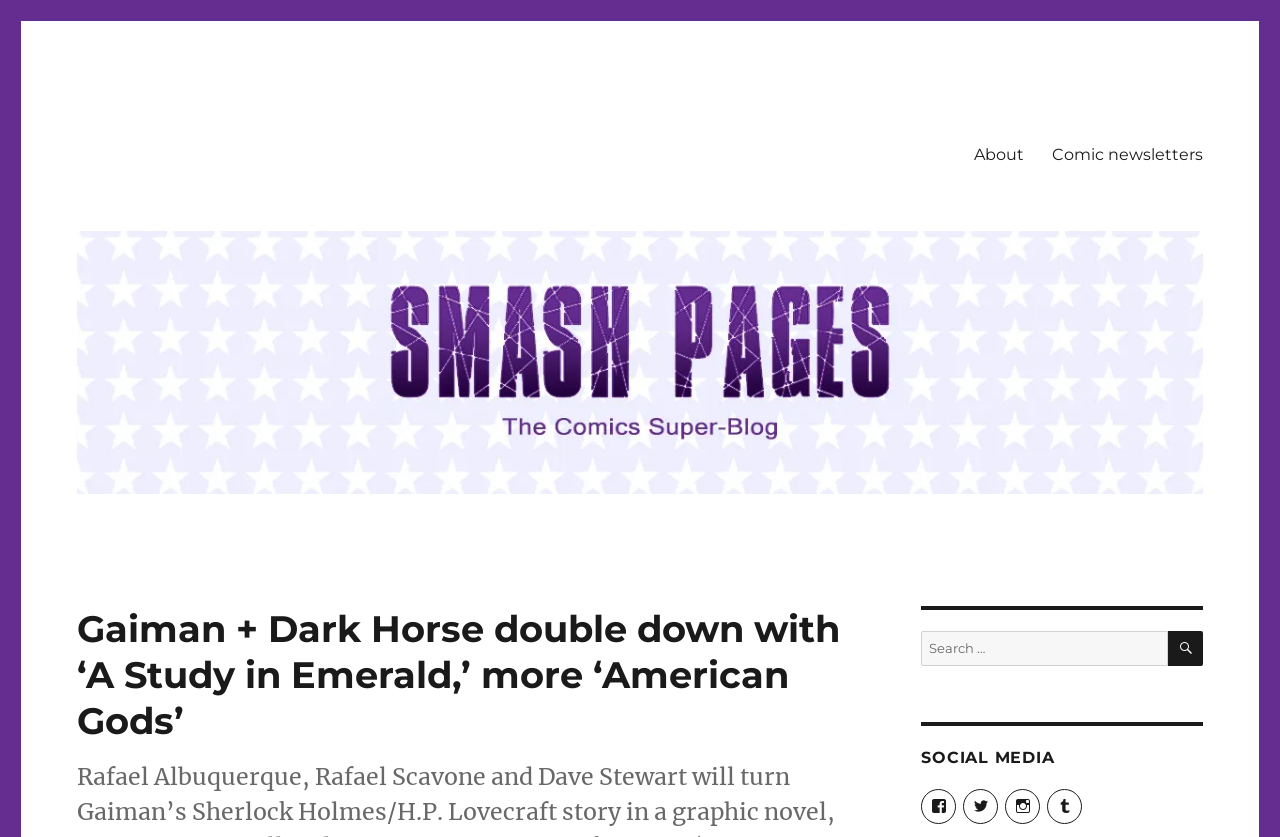What is the name of the website's profile on Facebook?
Please provide a single word or phrase as your answer based on the screenshot.

smashpages